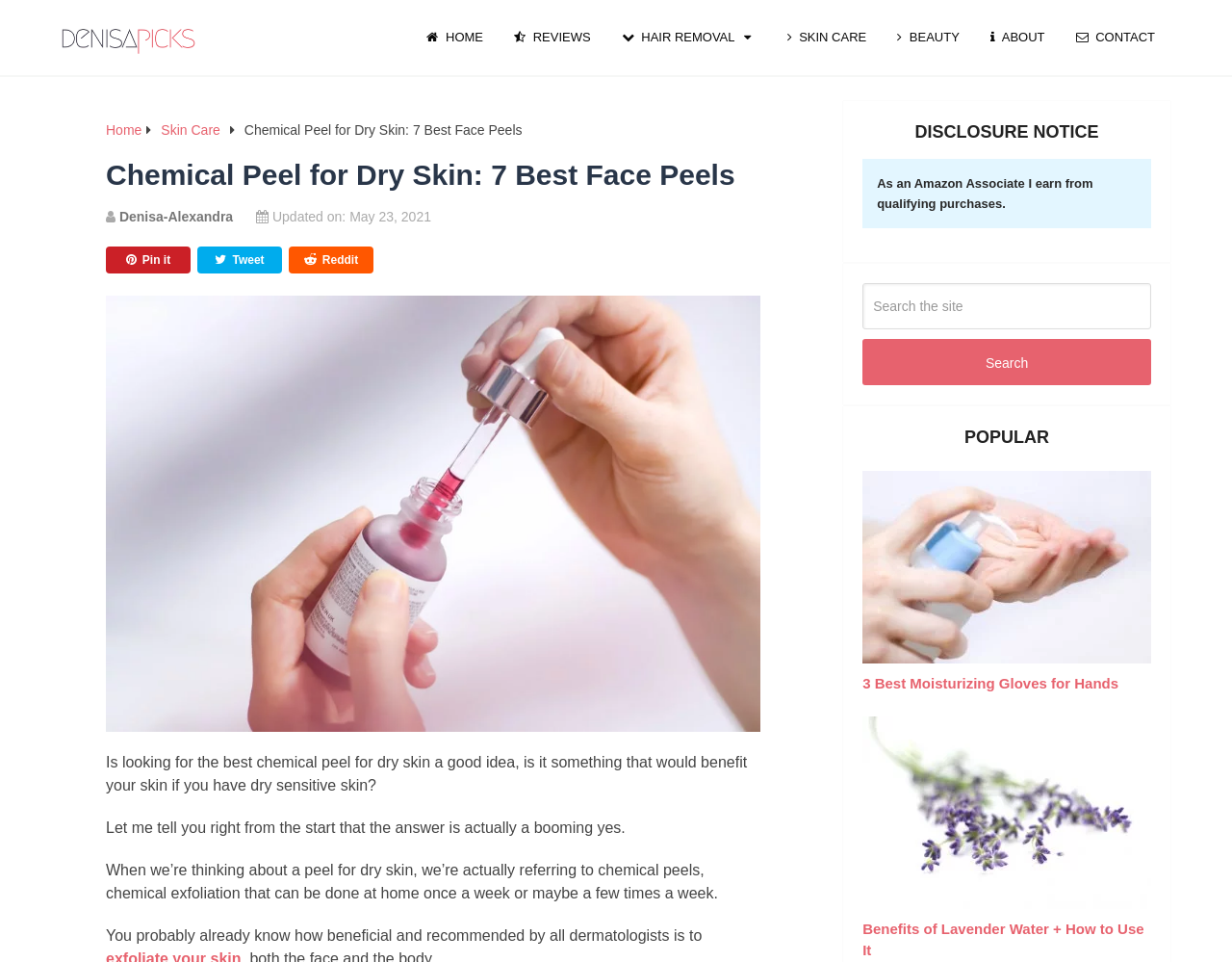Provide the bounding box coordinates for the specified HTML element described in this description: "Home". The coordinates should be four float numbers ranging from 0 to 1, in the format [left, top, right, bottom].

[0.334, 0.0, 0.405, 0.078]